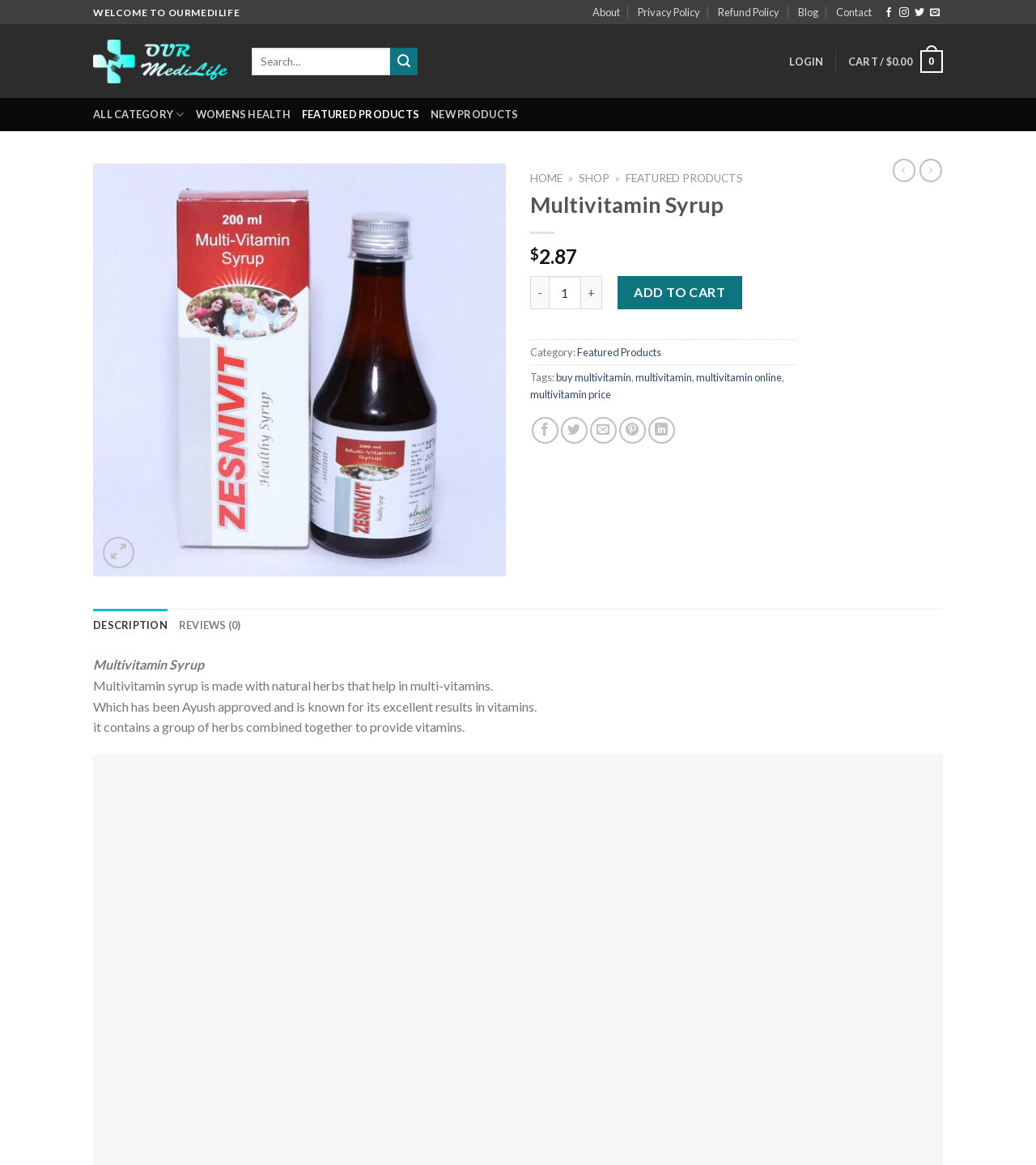What is the category of Multivitamin Syrup?
Answer with a single word or phrase by referring to the visual content.

Featured Products